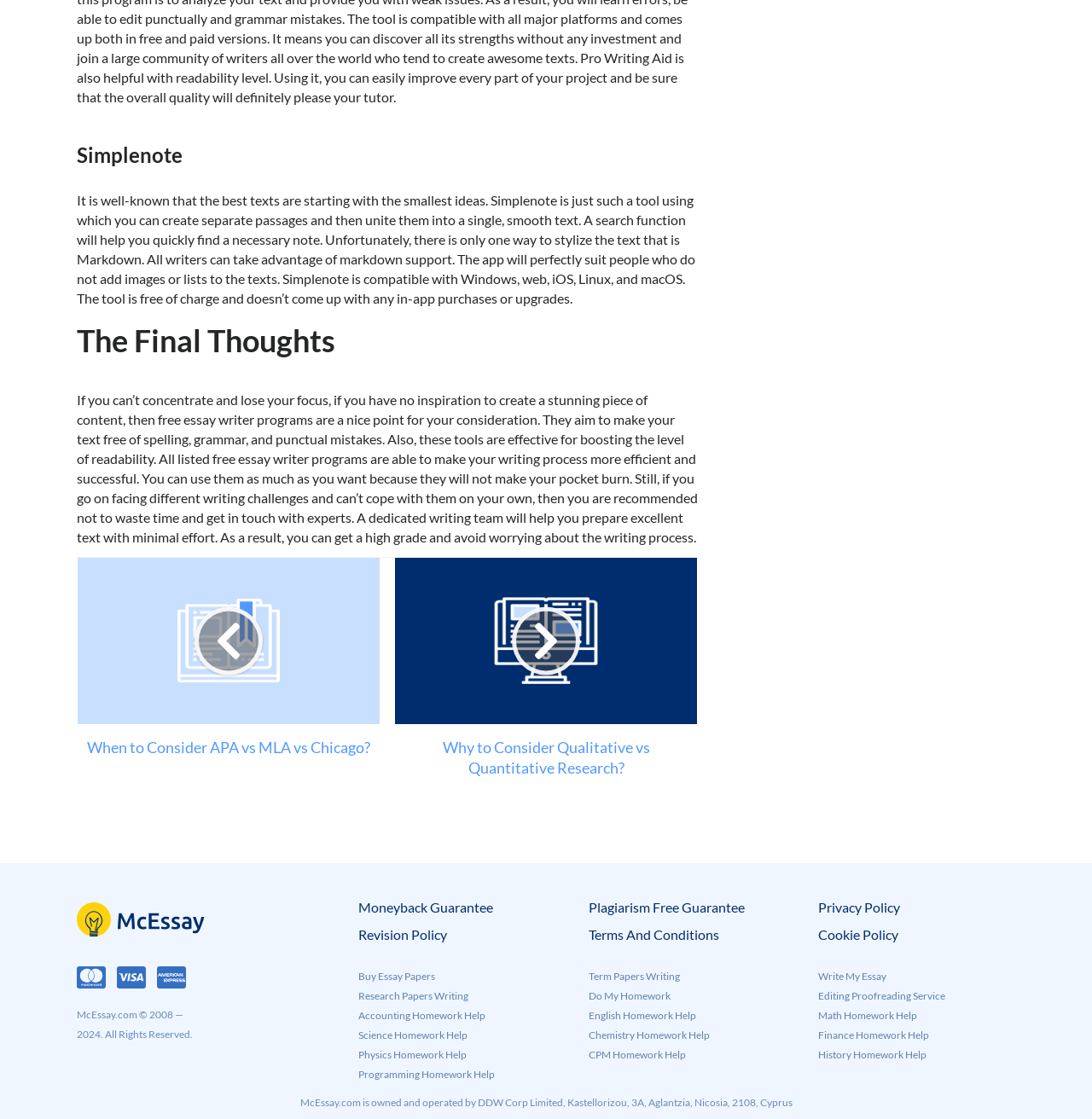Identify the bounding box for the UI element described as: "Revision Policy". The coordinates should be four float numbers between 0 and 1, i.e., [left, top, right, bottom].

[0.328, 0.828, 0.409, 0.842]